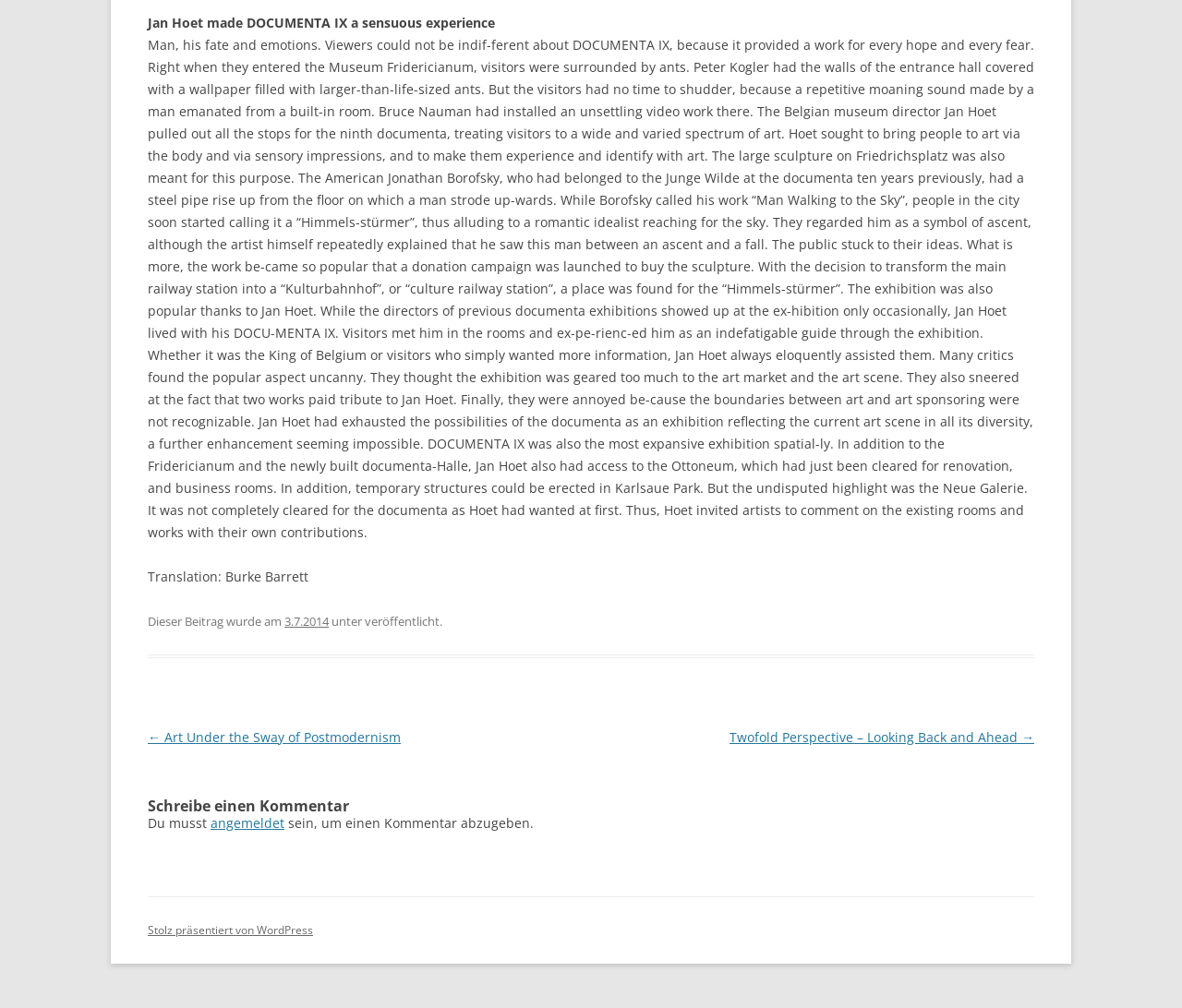Locate the bounding box coordinates of the UI element described by: "Stolz präsentiert von WordPress". Provide the coordinates as four float numbers between 0 and 1, formatted as [left, top, right, bottom].

[0.125, 0.915, 0.265, 0.93]